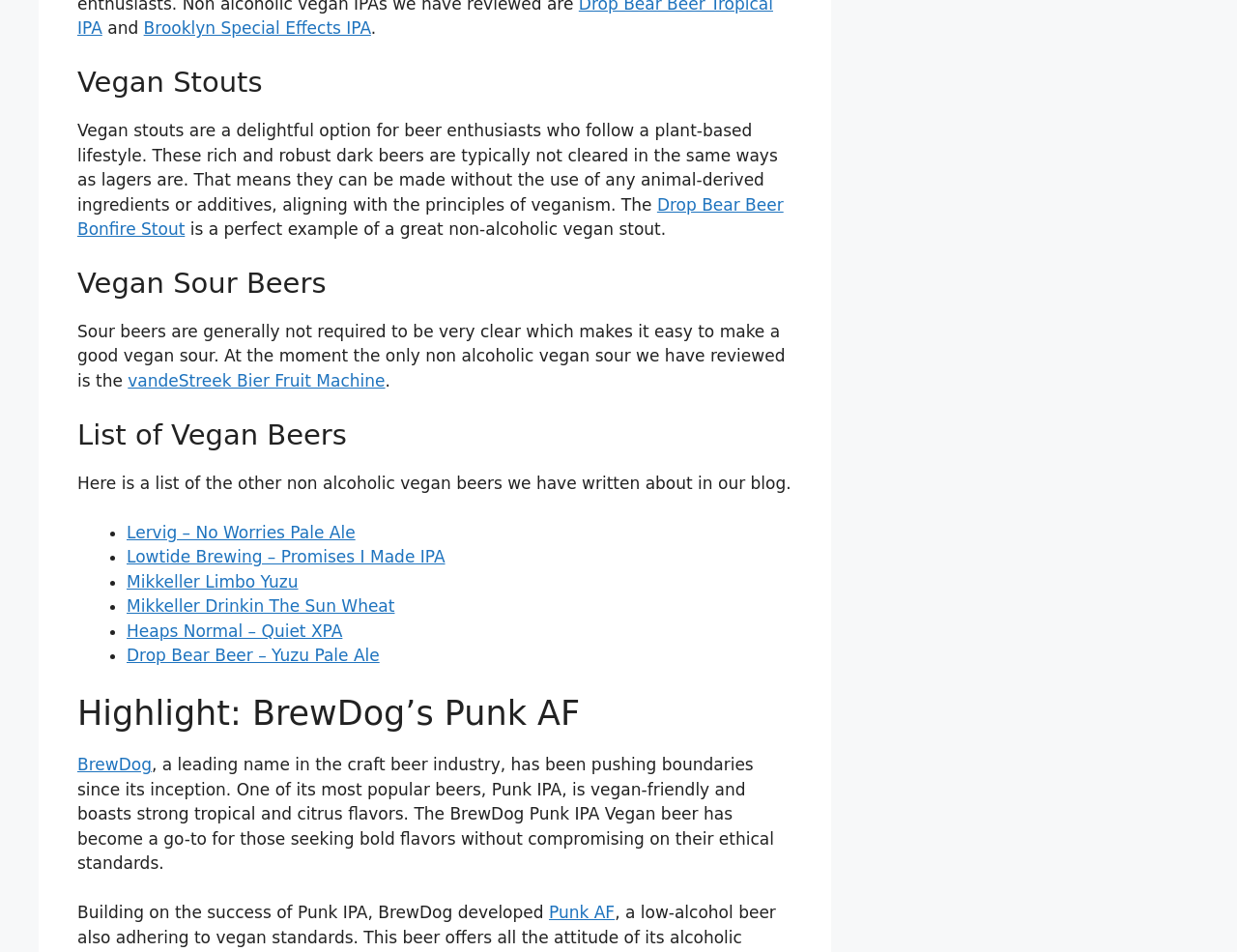Please specify the bounding box coordinates of the region to click in order to perform the following instruction: "Click on Brooklyn Special Effects IPA".

[0.116, 0.02, 0.3, 0.04]